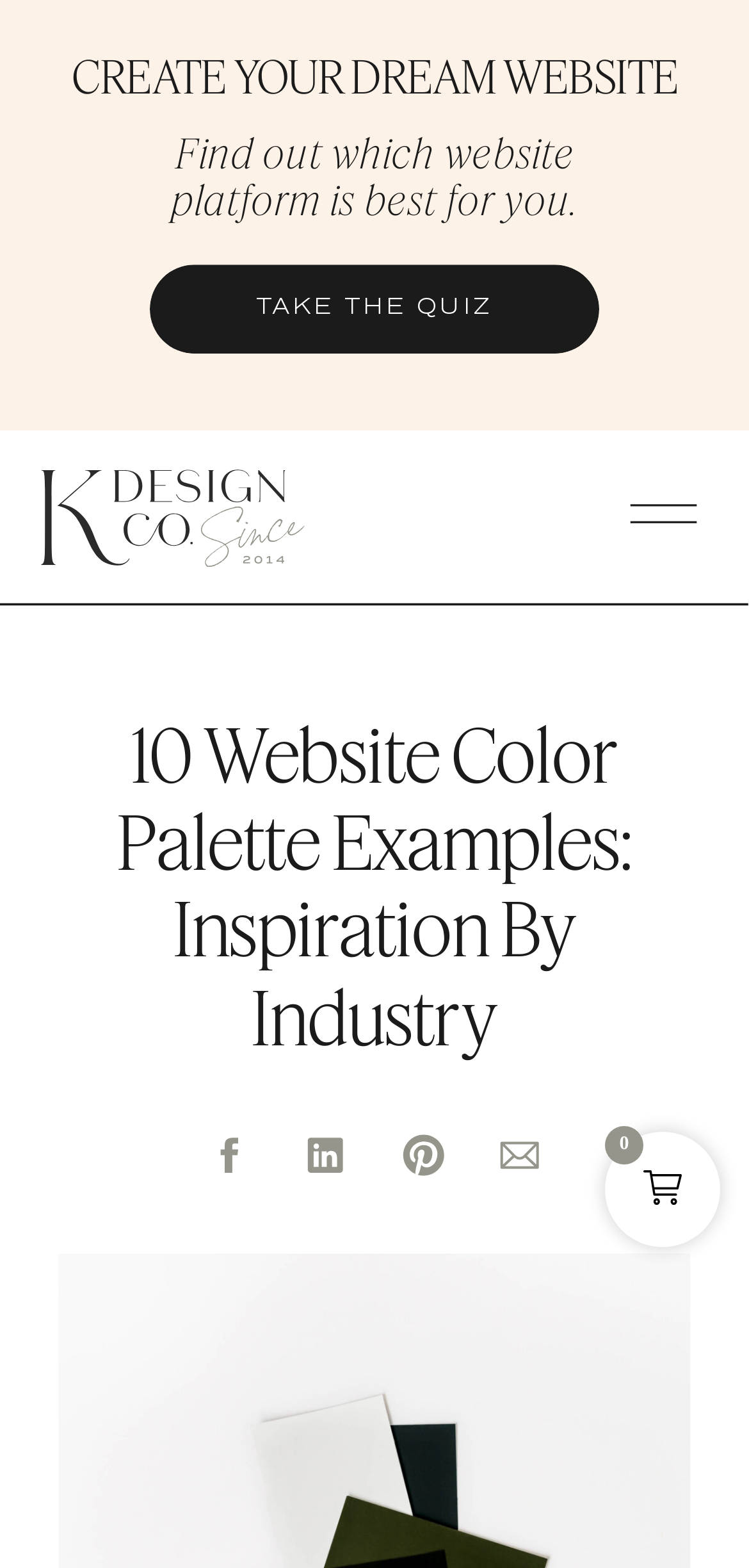Please provide the bounding box coordinates in the format (top-left x, top-left y, bottom-right x, bottom-right y). Remember, all values are floating point numbers between 0 and 1. What is the bounding box coordinate of the region described as: Create your dream website

[0.006, 0.03, 0.997, 0.063]